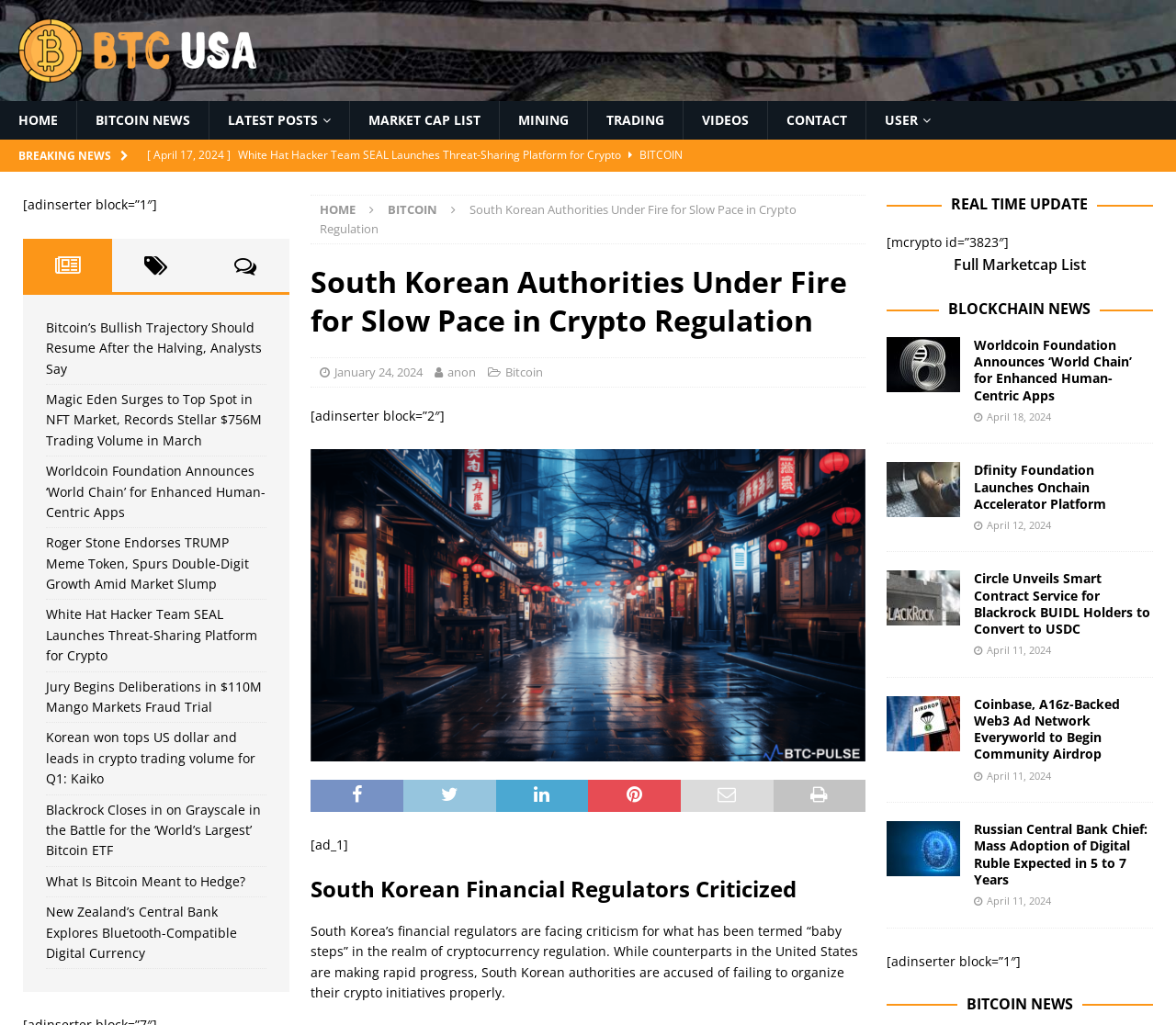What type of news articles are featured on this webpage?
Refer to the image and offer an in-depth and detailed answer to the question.

The webpage contains various news articles with titles such as 'Bitcoin’s Bullish Trajectory Should Resume After the Halving, Analysts Say' and 'Worldcoin Foundation Announces ‘World Chain’ for Enhanced Human-Centric Apps', indicating that the news articles featured on this webpage are related to cryptocurrency and blockchain.